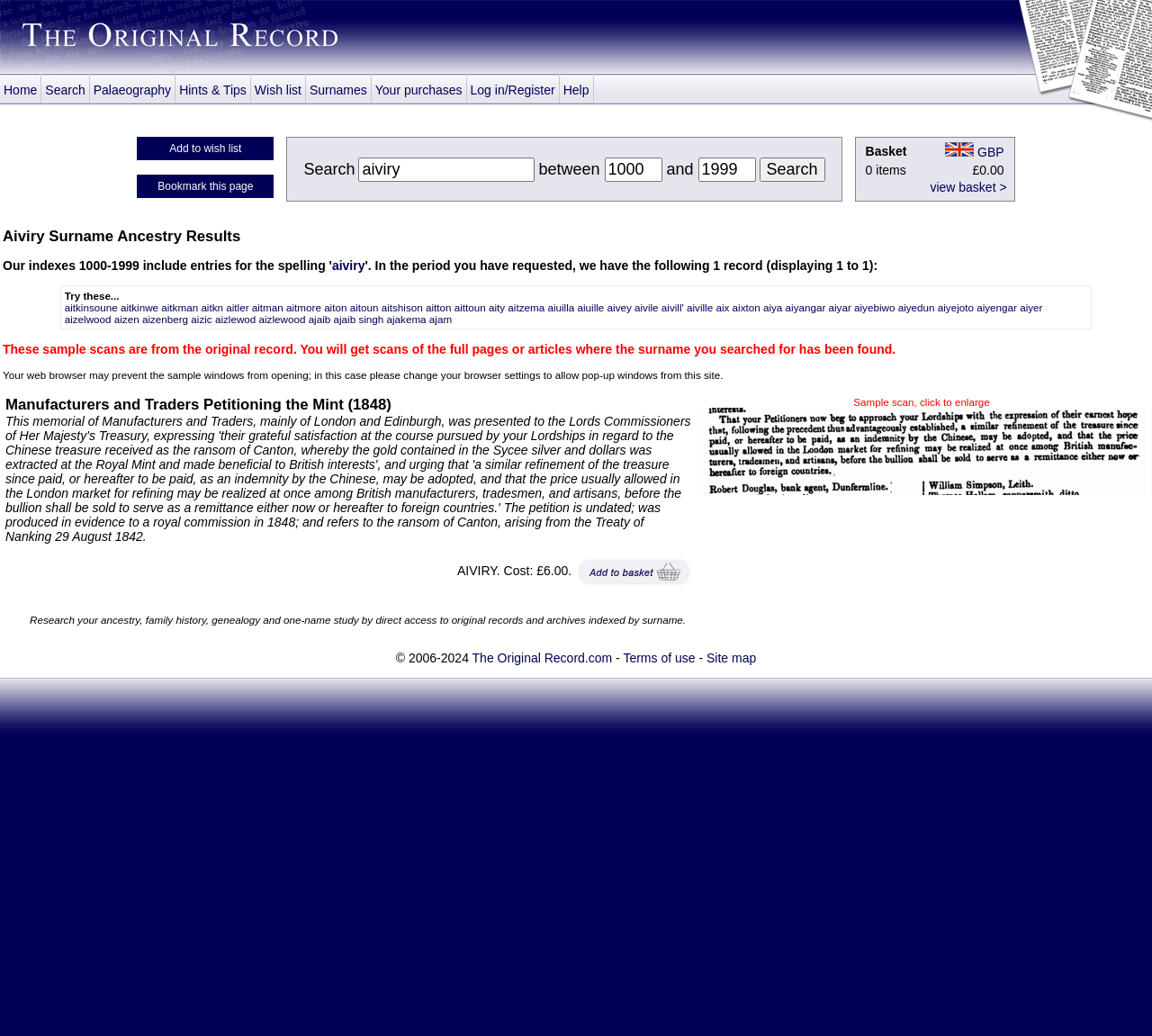Please find the bounding box coordinates of the section that needs to be clicked to achieve this instruction: "Search for aitkinsoune".

[0.056, 0.291, 0.102, 0.302]